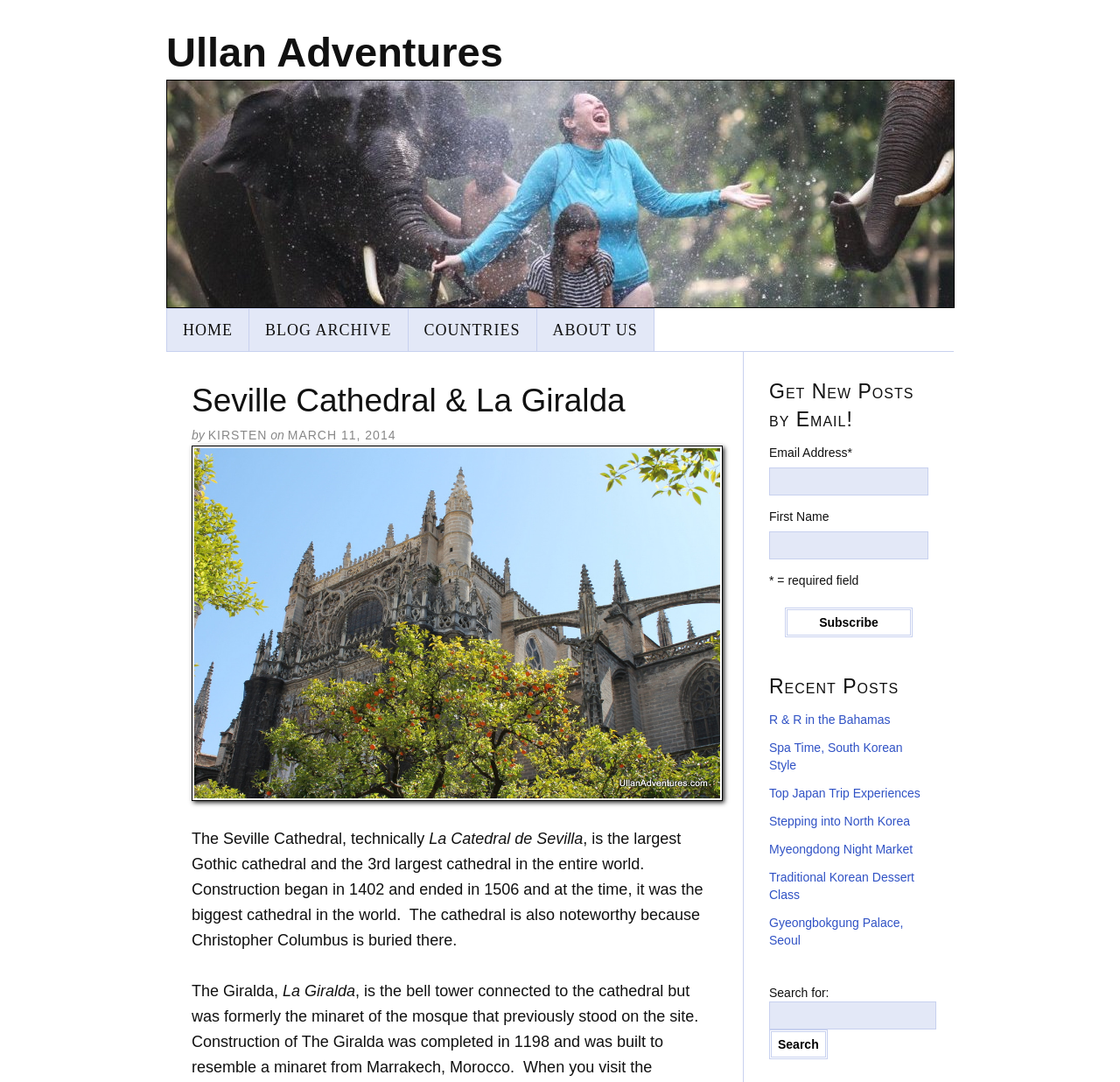Given the description of a UI element: "parent_node: BUSINESS POINT", identify the bounding box coordinates of the matching element in the webpage screenshot.

None